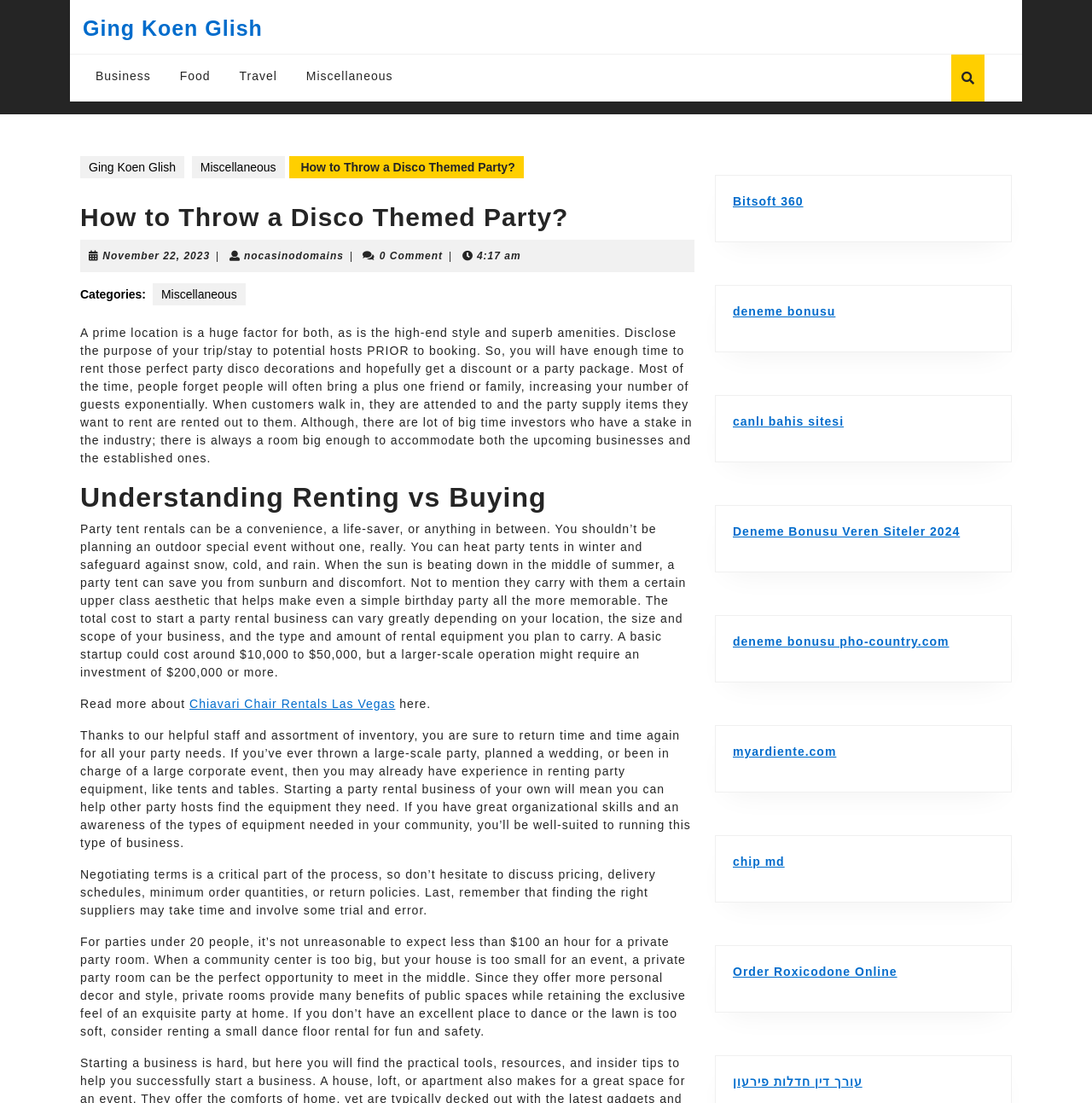What is the estimated cost to start a party rental business?
Using the information from the image, give a concise answer in one word or a short phrase.

Between $10,000 to $200,000